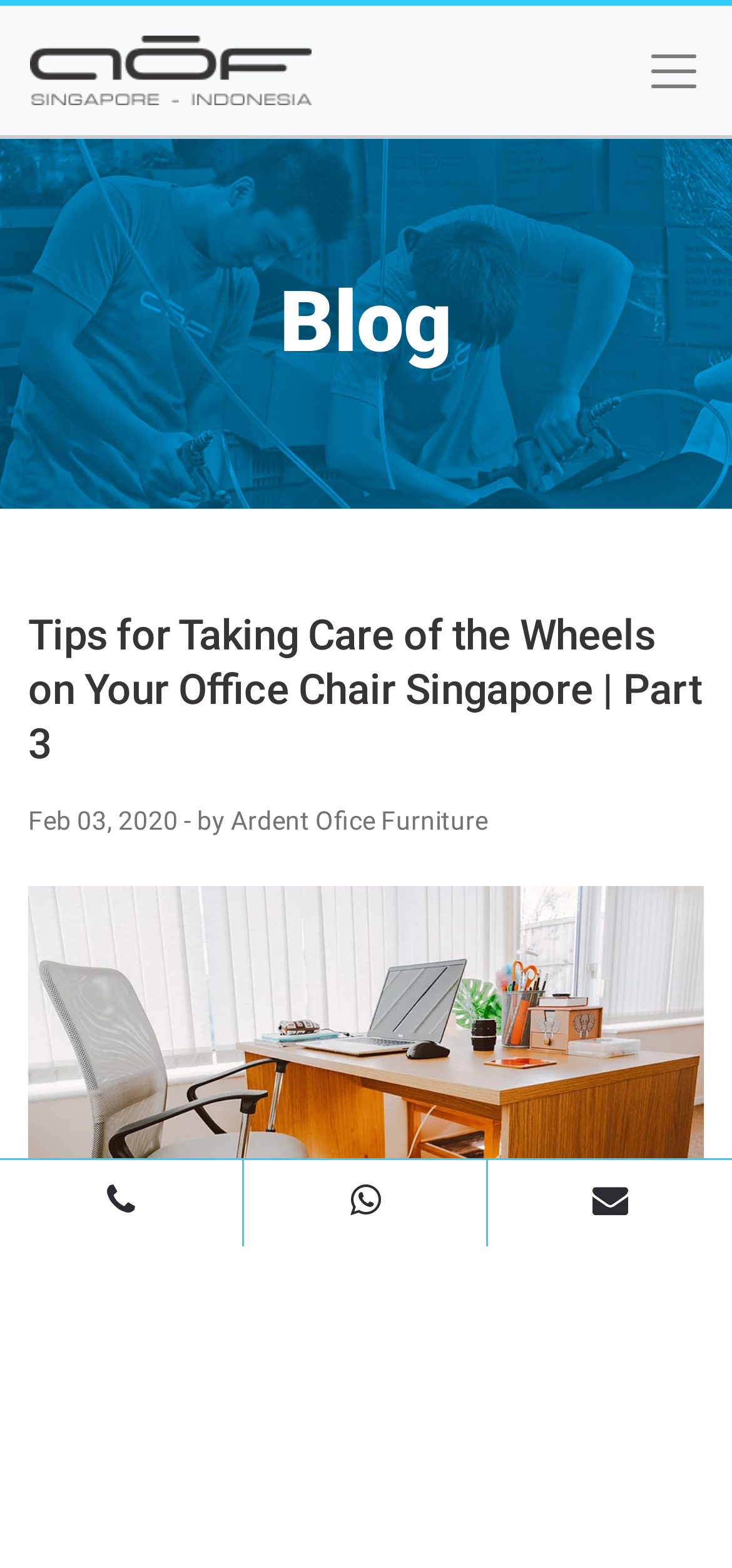What is the action to take if you find problems with the wheels?
Answer briefly with a single word or phrase based on the image.

Do not use your office chair